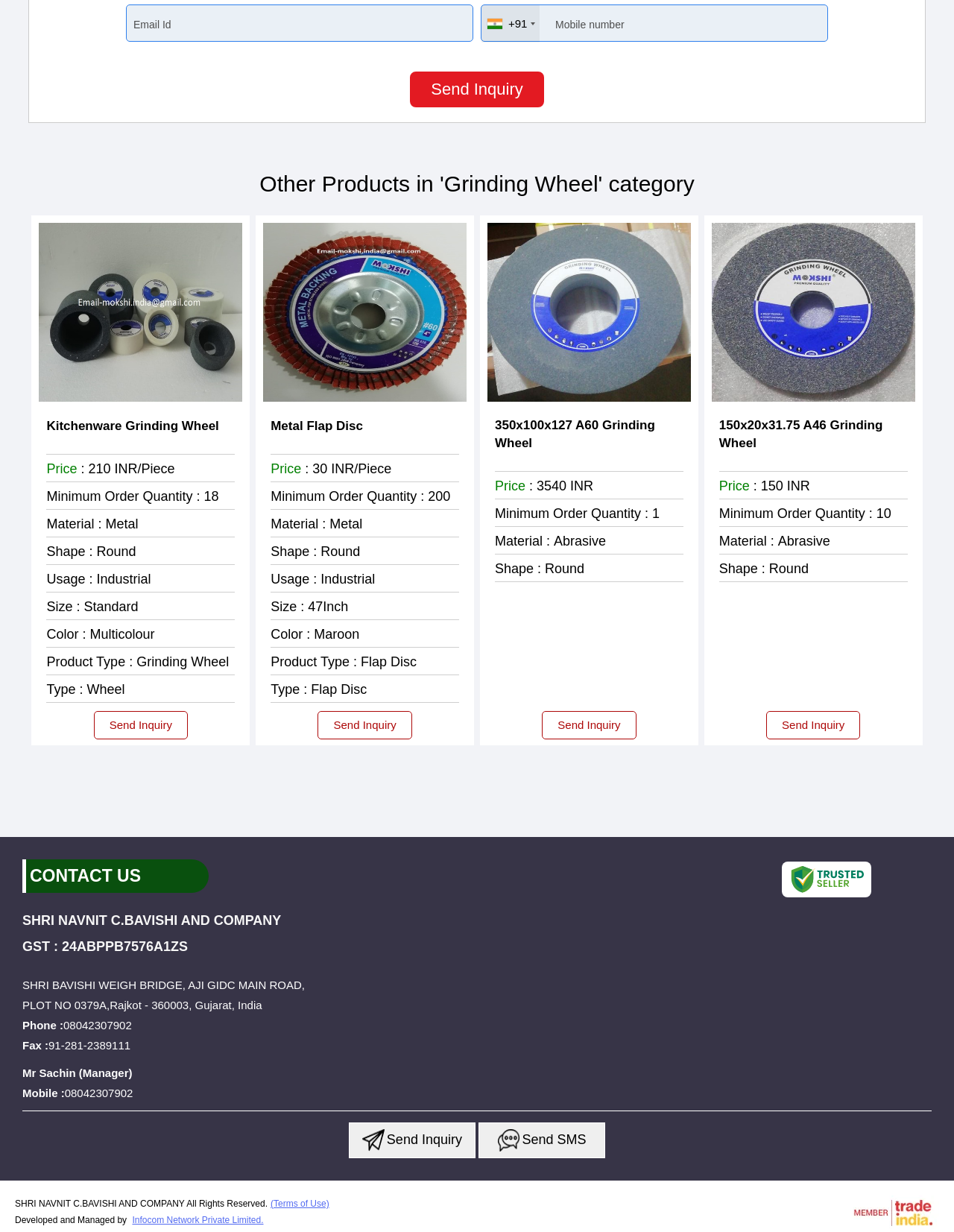Using details from the image, please answer the following question comprehensively:
What is the minimum order quantity for the '350x100x127 A60 Grinding Wheel'?

The minimum order quantity for the '350x100x127 A60 Grinding Wheel' is not explicitly mentioned in the product details section.